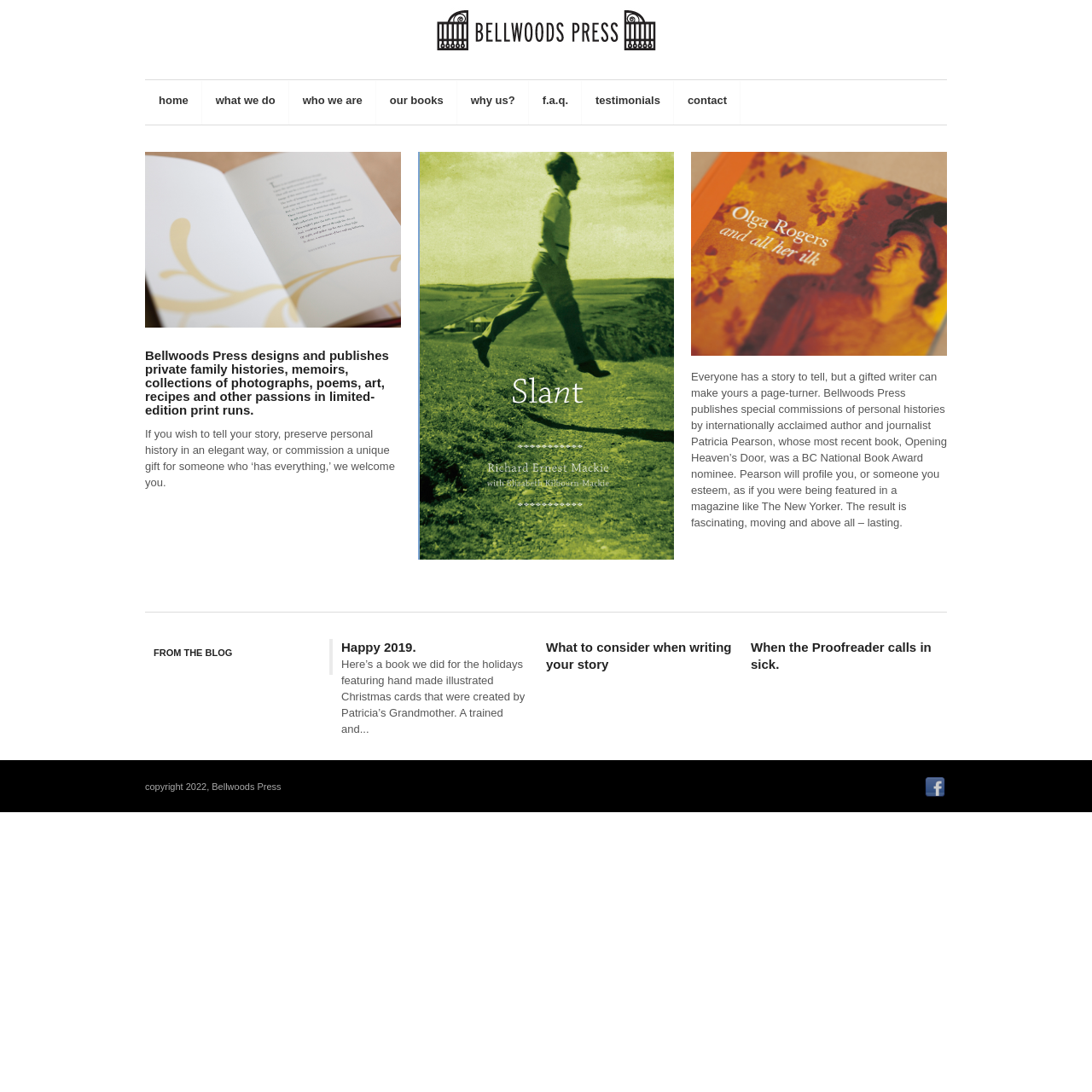What is the name of the book written by Patricia Pearson that was a BC National Book Award nominee?
Please provide a full and detailed response to the question.

The webpage mentions that Patricia Pearson's most recent book, Opening Heaven’s Door, was a BC National Book Award nominee. This indicates that Opening Heaven’s Door is the name of the book written by Patricia Pearson that was a BC National Book Award nominee.